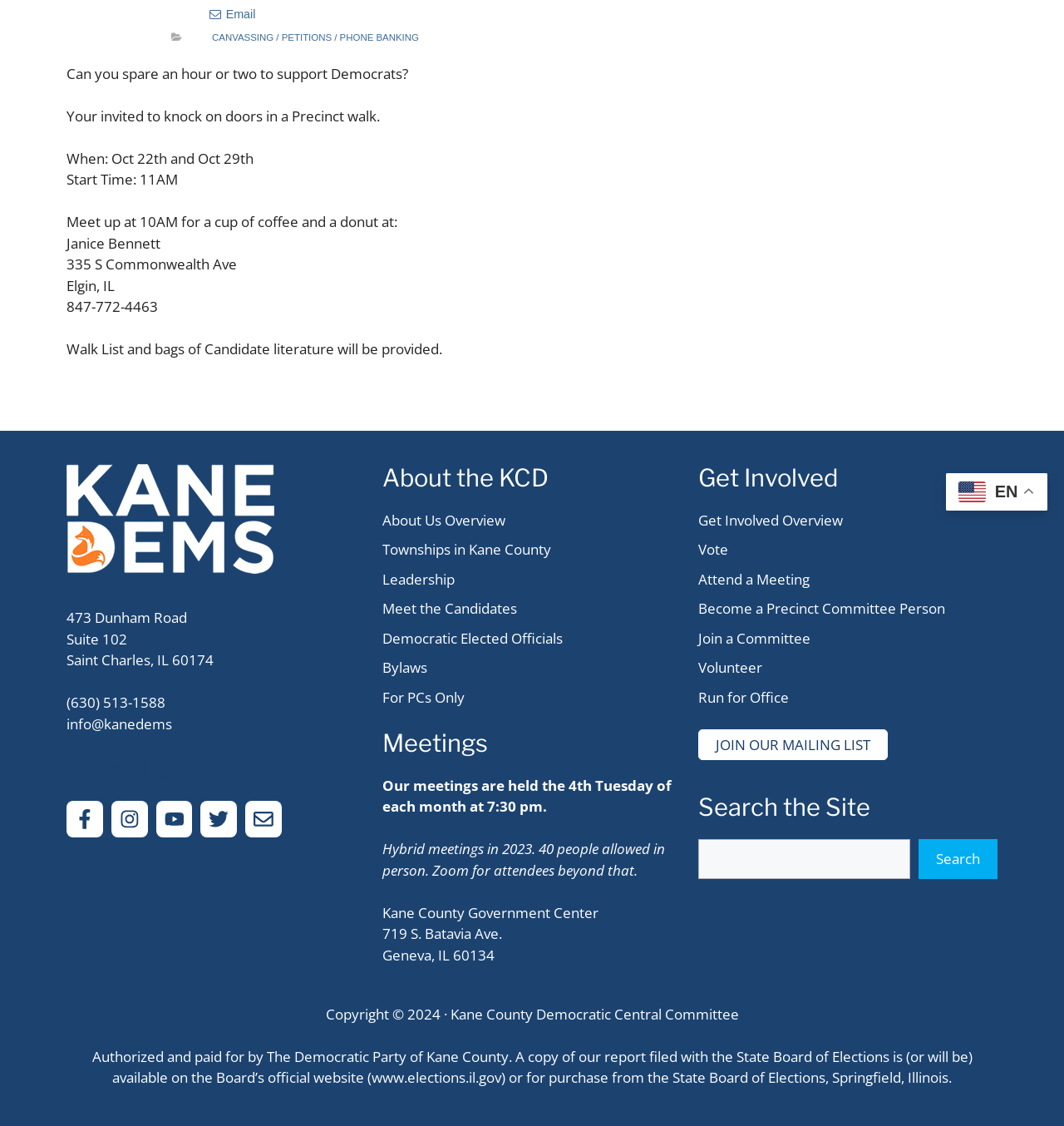Ascertain the bounding box coordinates for the UI element detailed here: "Get Involved Overview". The coordinates should be provided as [left, top, right, bottom] with each value being a float between 0 and 1.

[0.656, 0.453, 0.792, 0.47]